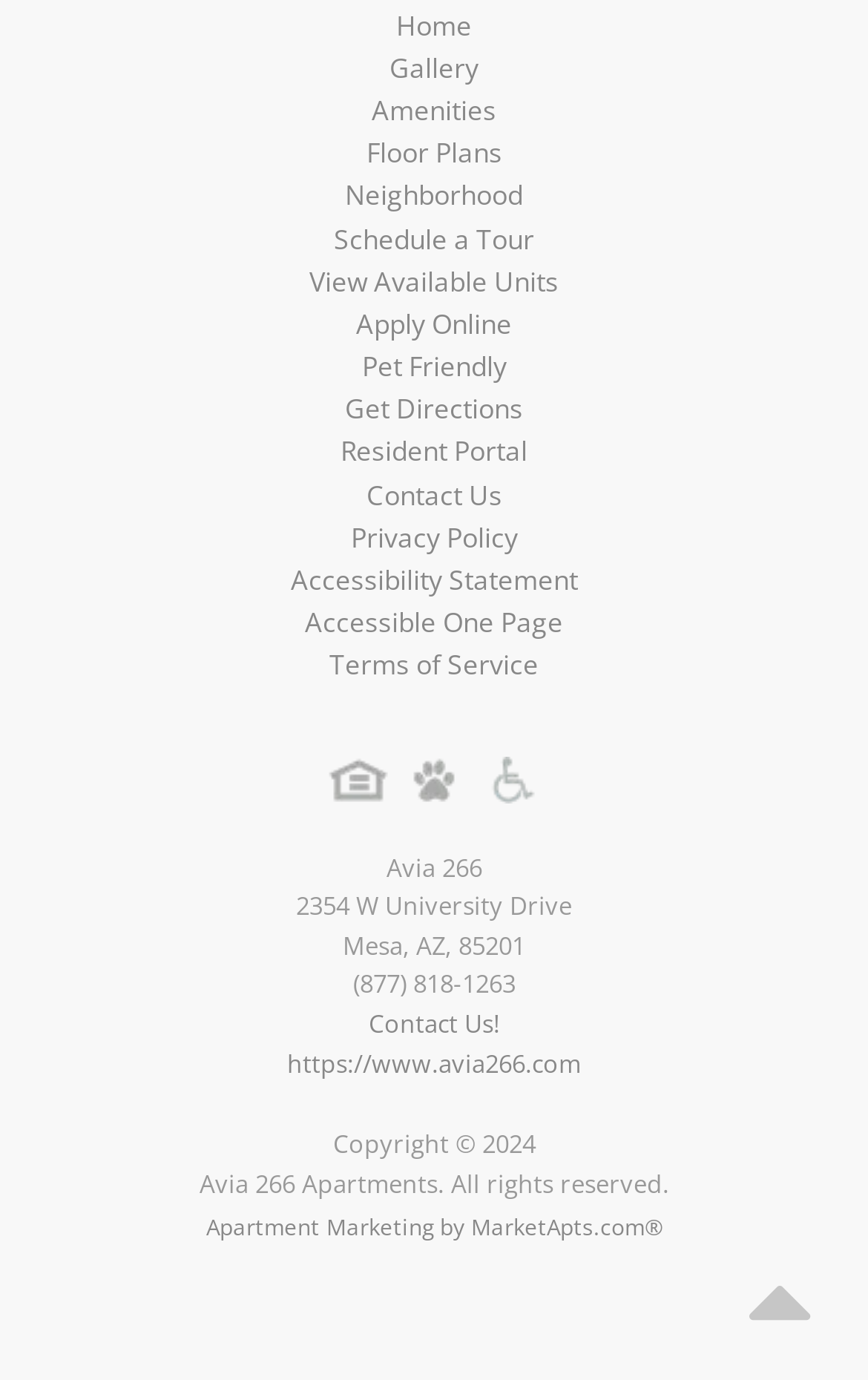Locate the bounding box coordinates of the element that should be clicked to execute the following instruction: "Contact Us".

[0.422, 0.475, 0.578, 0.503]